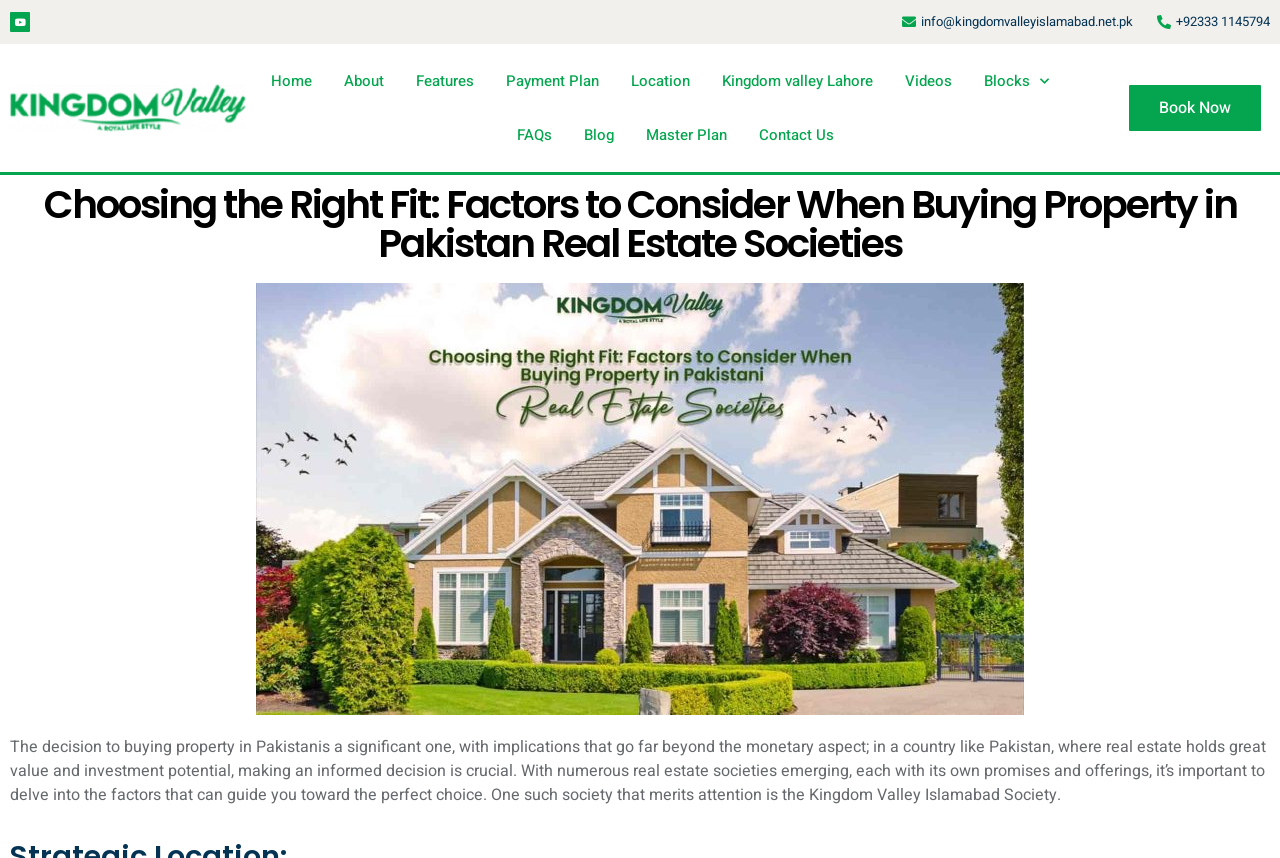Provide a thorough description of this webpage.

This webpage is a guide to buying property in Pakistan, specifically focusing on the Kingdom Valley Islamabad Society. At the top left corner, there is a YouTube link and a logo of Kingdom Valley, accompanied by a contact email and phone number. 

Below the logo, there is a navigation menu with links to various sections, including Home, About, Features, Payment Plan, Location, Kingdom valley Lahore, Videos, Blocks, FAQs, Blog, Master Plan, and Contact Us. 

The main content of the webpage starts with a heading "Choosing the Right Fit: Factors to Consider When Buying Property in Pakistan Real Estate Societies". Below the heading, there is a large image related to buying property in Pakistan, taking up most of the width of the page. 

Underneath the image, there is a block of text that provides expert advice on the importance of making an informed decision when buying property in Pakistan, highlighting the value and investment potential of real estate in the country. The text also introduces the Kingdom Valley Islamabad Society as a notable option to consider. 

On the top right corner, there is a "Book Now" link, encouraging visitors to take action. Overall, the webpage is designed to provide guidance and resources for individuals looking to purchase property in Pakistan, with a focus on the Kingdom Valley Islamabad Society.